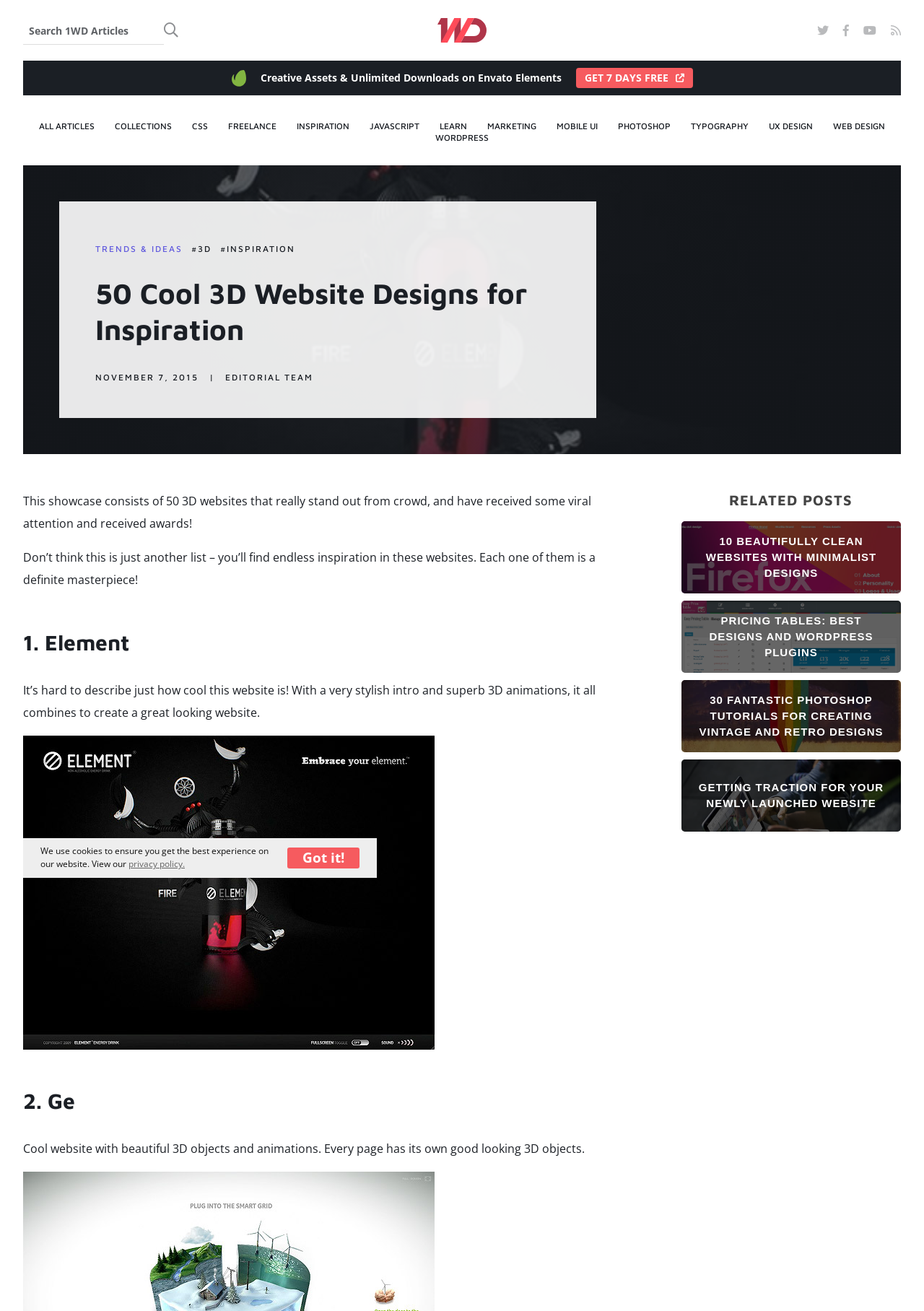Answer succinctly with a single word or phrase:
What is the text of the button to dismiss the cookie message?

Got it!